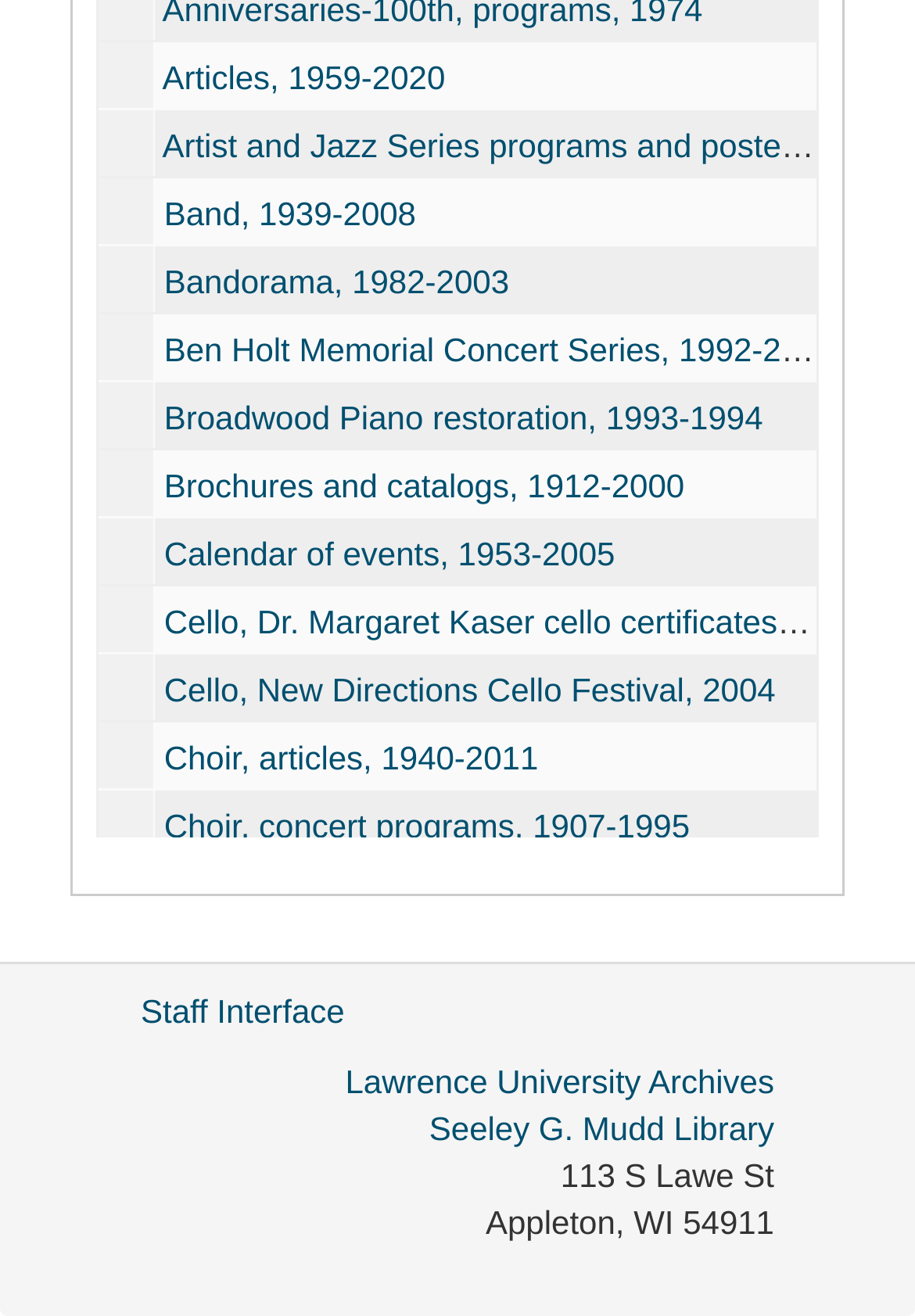Please provide a short answer using a single word or phrase for the question:
What is the first link on the page?

Articles, 1959-2020